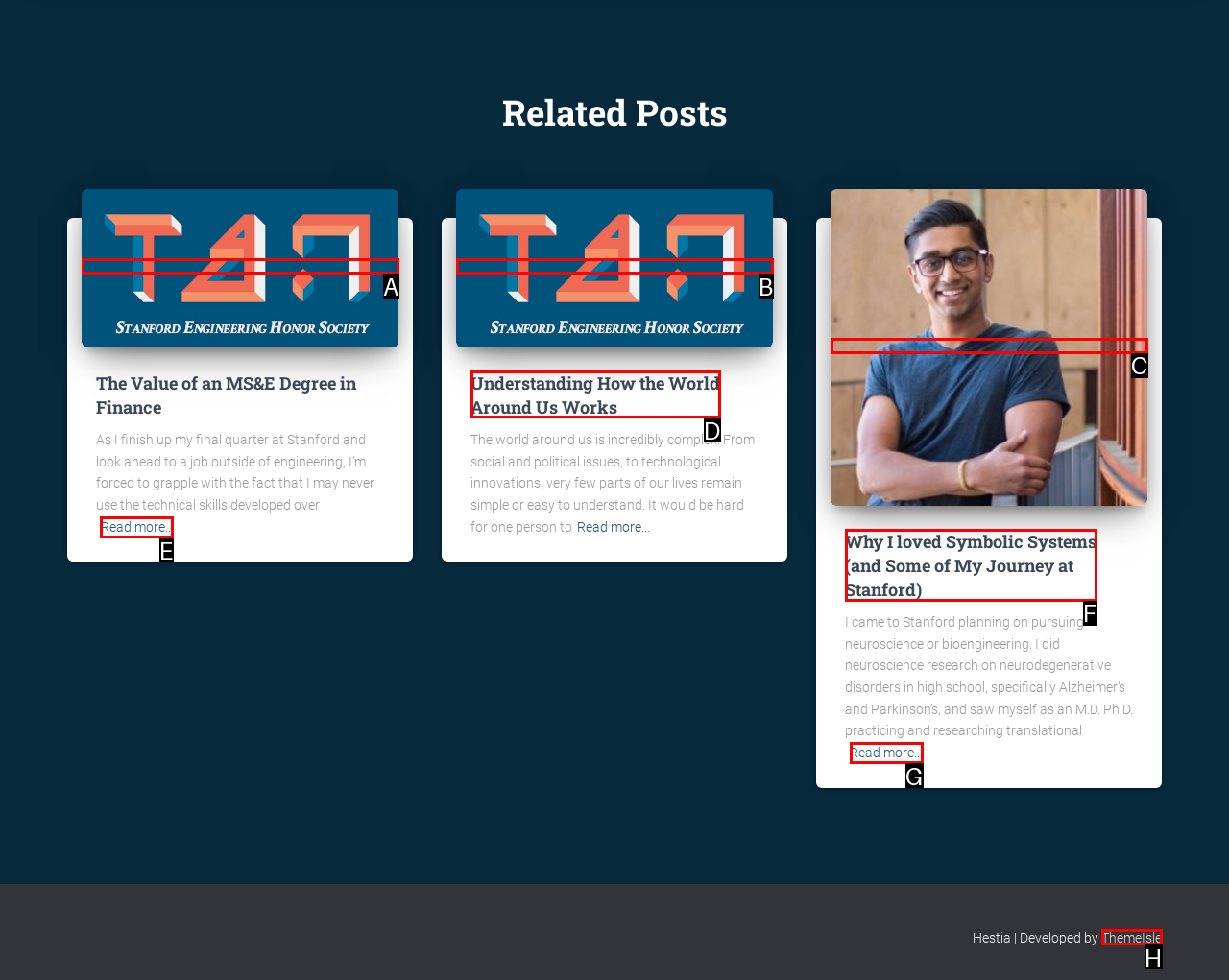What letter corresponds to the UI element to complete this task: Read more about 'The Value of an MS&E Degree in Finance'
Answer directly with the letter.

E